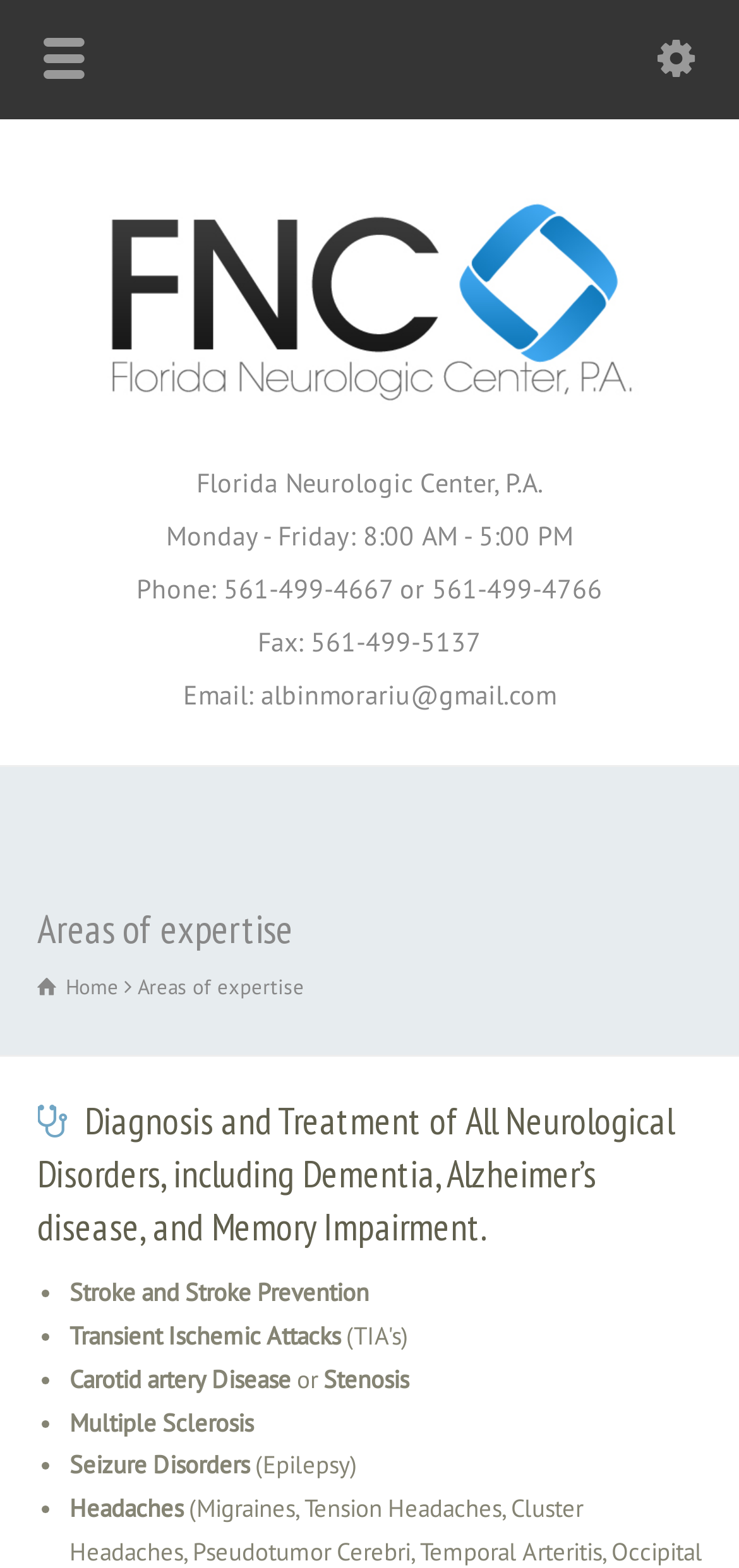Create a detailed summary of the webpage's content and design.

The webpage is about the Florida Neurologic Center, showcasing their areas of expertise. At the top, there is a logo and a link to the center's homepage, accompanied by the center's name and address. Below this, the contact information is displayed, including phone numbers, fax number, and email address.

The main content of the page is divided into sections, with a heading "Areas of expertise" at the top. This section is further divided into a list of neurological disorders and conditions that the center specializes in, including Diagnosis and Treatment of All Neurological Disorders, Dementia, Alzheimer's disease, and Memory Impairment. 

The list of conditions is presented in bullet points, with each point describing a specific condition, such as Stroke and Stroke Prevention, Transient Ischemic Attacks, Carotid artery Disease, Multiple Sclerosis, Seizure Disorders, and Headaches. Some of these conditions have additional information or clarifications, like "or Stenosis" for Carotid artery Disease, and "(Epilepsy)" for Seizure Disorders.